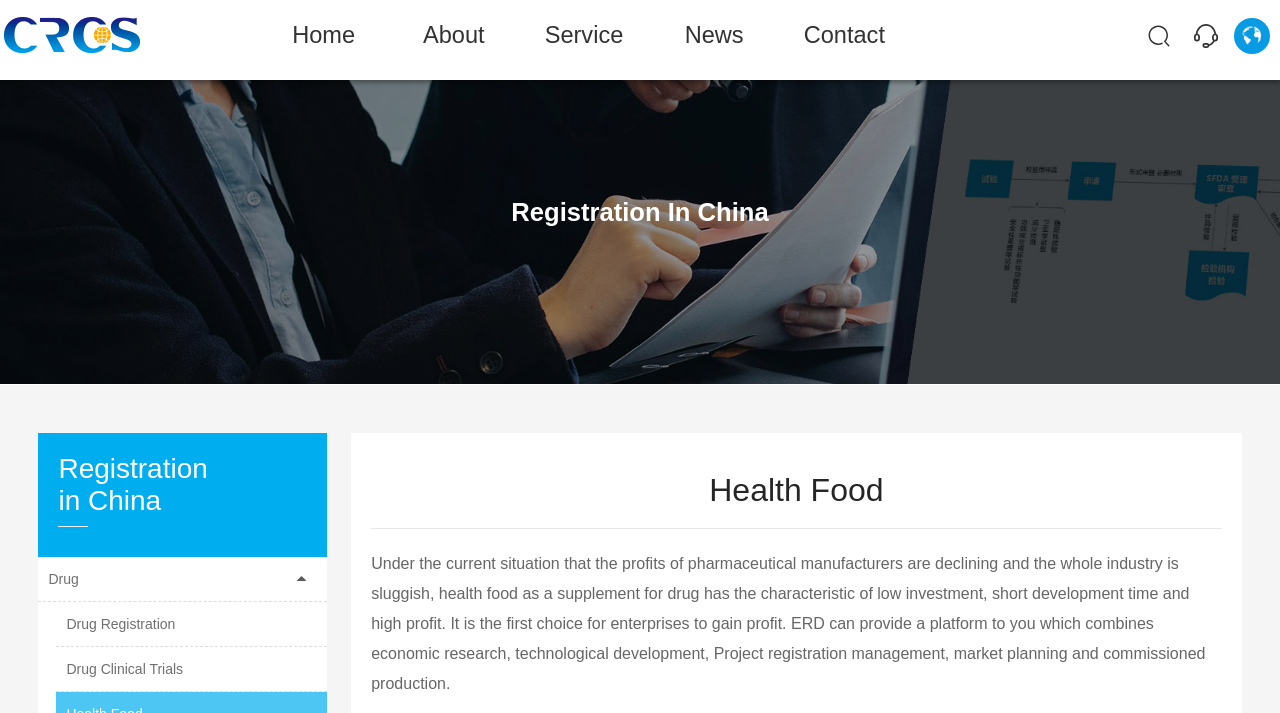Answer in one word or a short phrase: 
What is the main category of the webpage?

Health Food